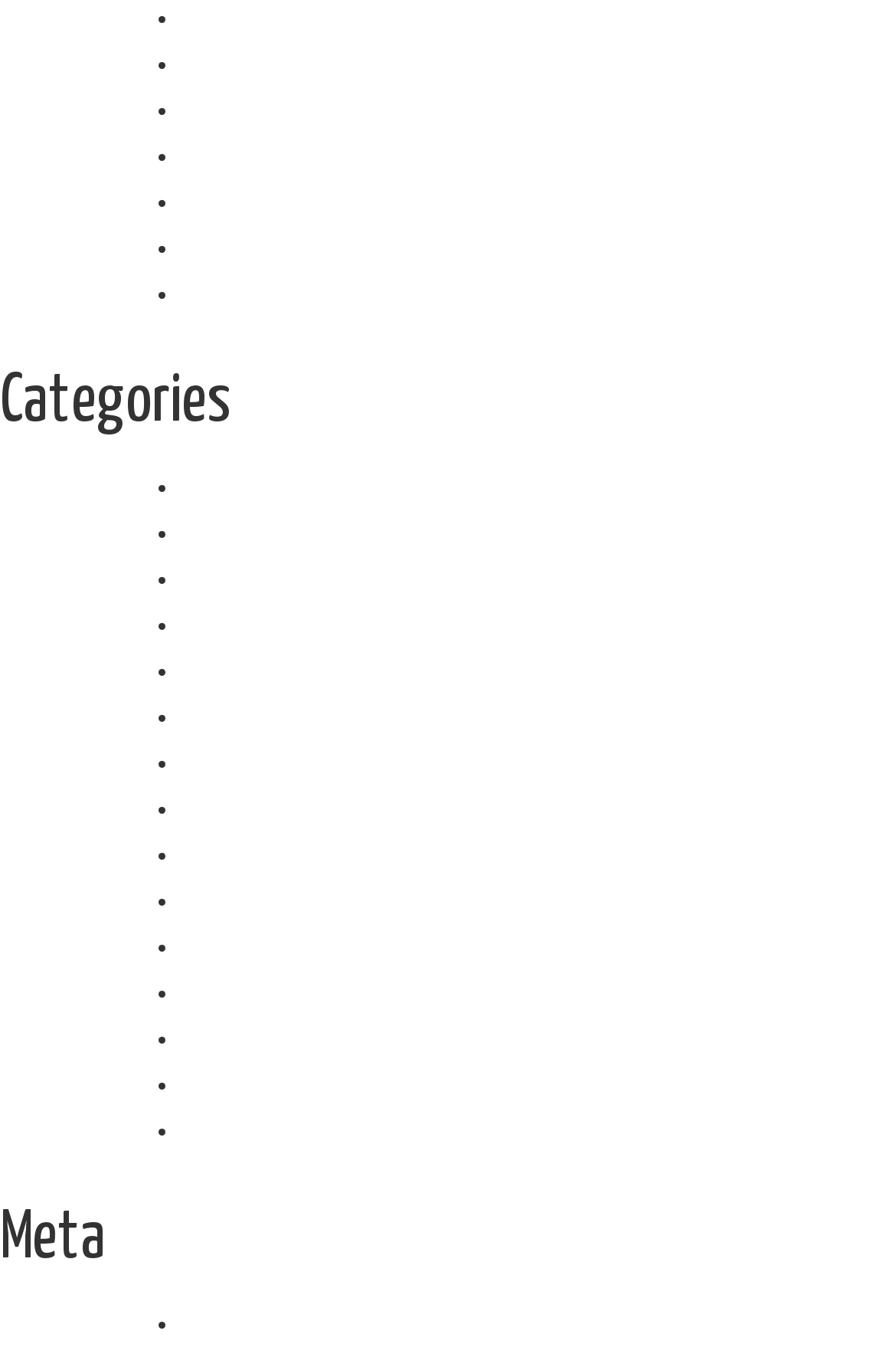What is the last category listed?
We need a detailed and meticulous answer to the question.

I looked at the list of links under the 'Categories' heading and found the last category listed, which is 'White lining'.